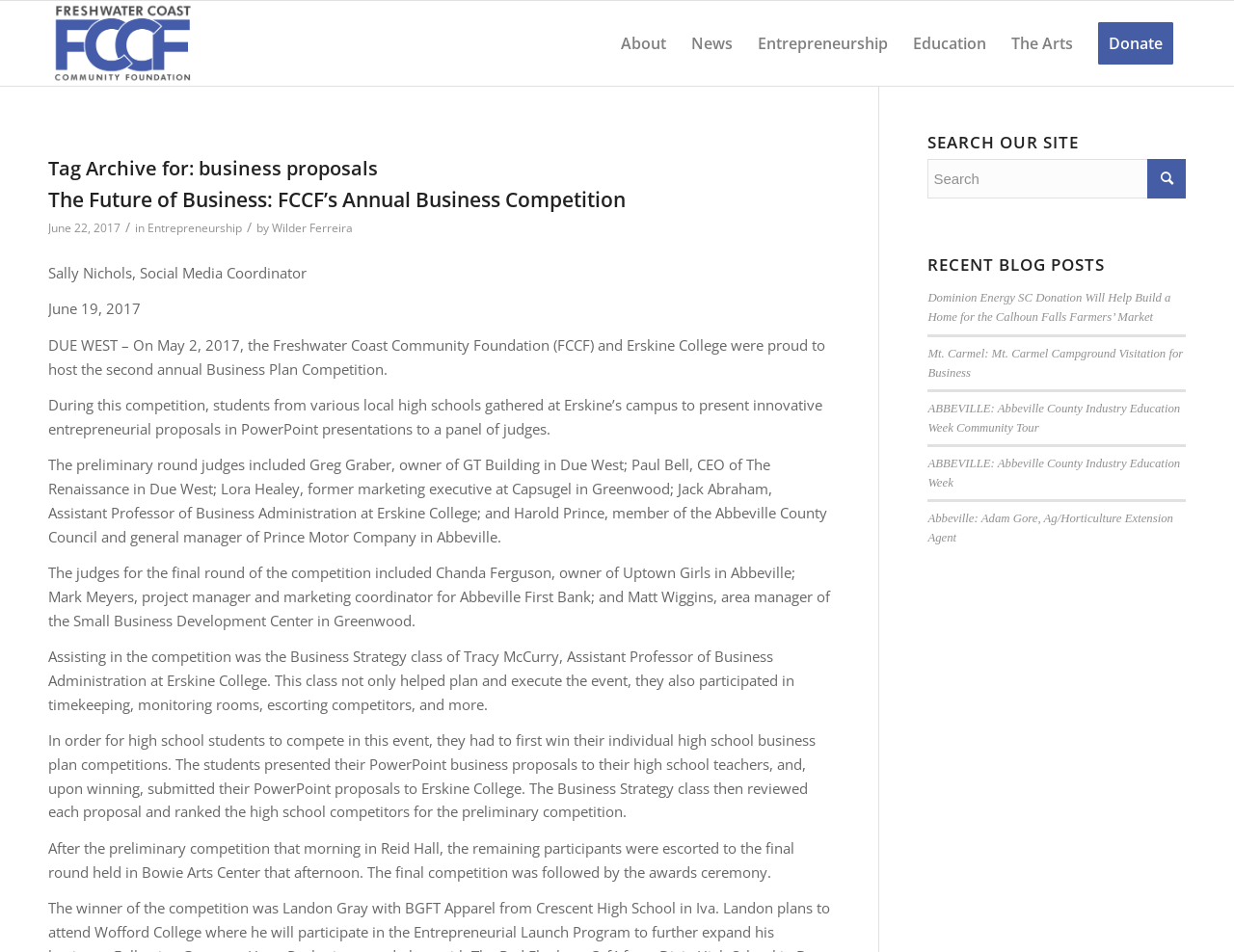How many menu items are there?
Please answer the question with as much detail and depth as you can.

I counted the number of menu items by looking at the menu items 'About', 'News', 'Entrepreneurship', 'Education', 'The Arts', and 'Donate'.